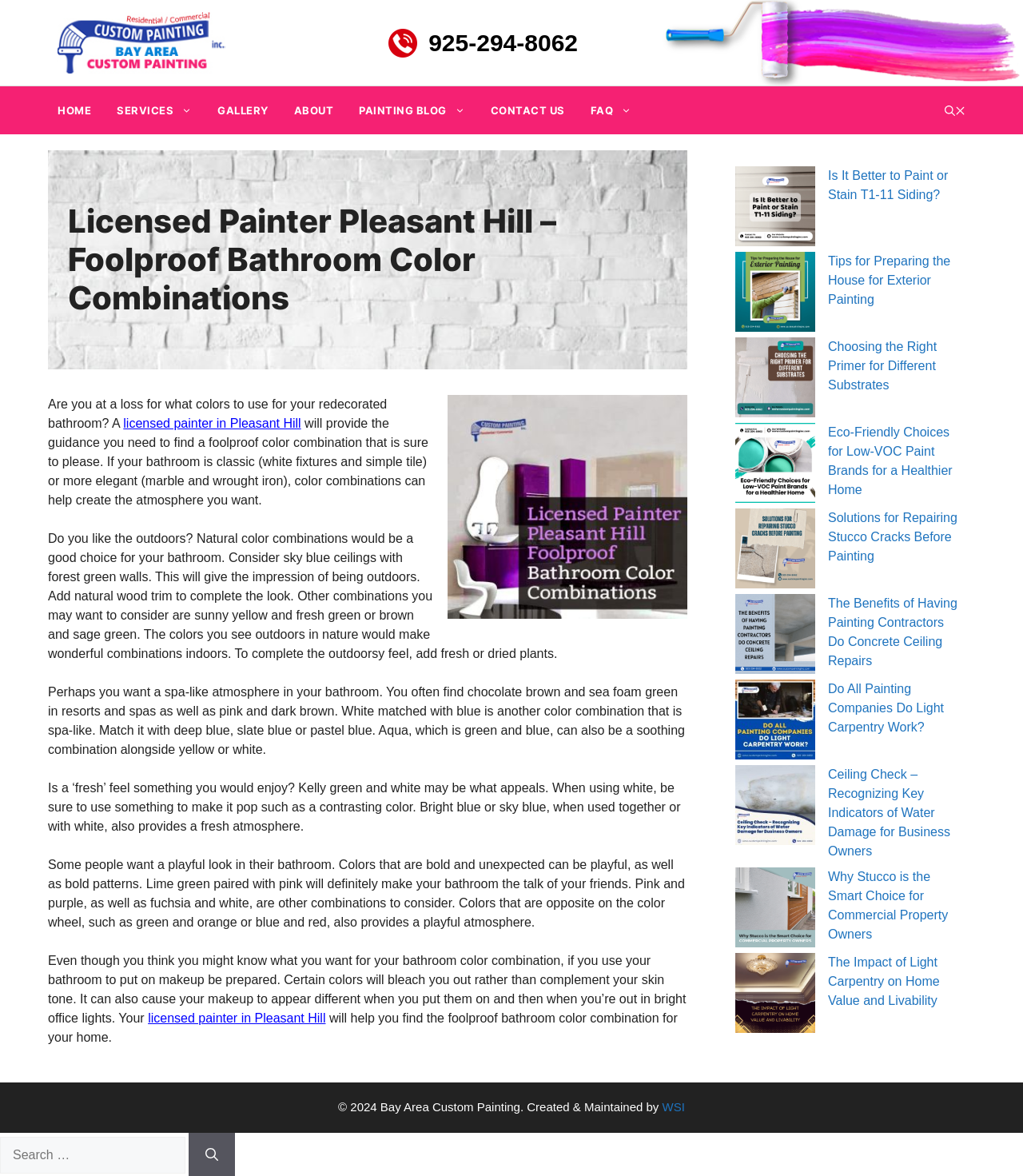Show the bounding box coordinates of the element that should be clicked to complete the task: "Click the 'CONTACT US' link".

[0.467, 0.074, 0.564, 0.114]